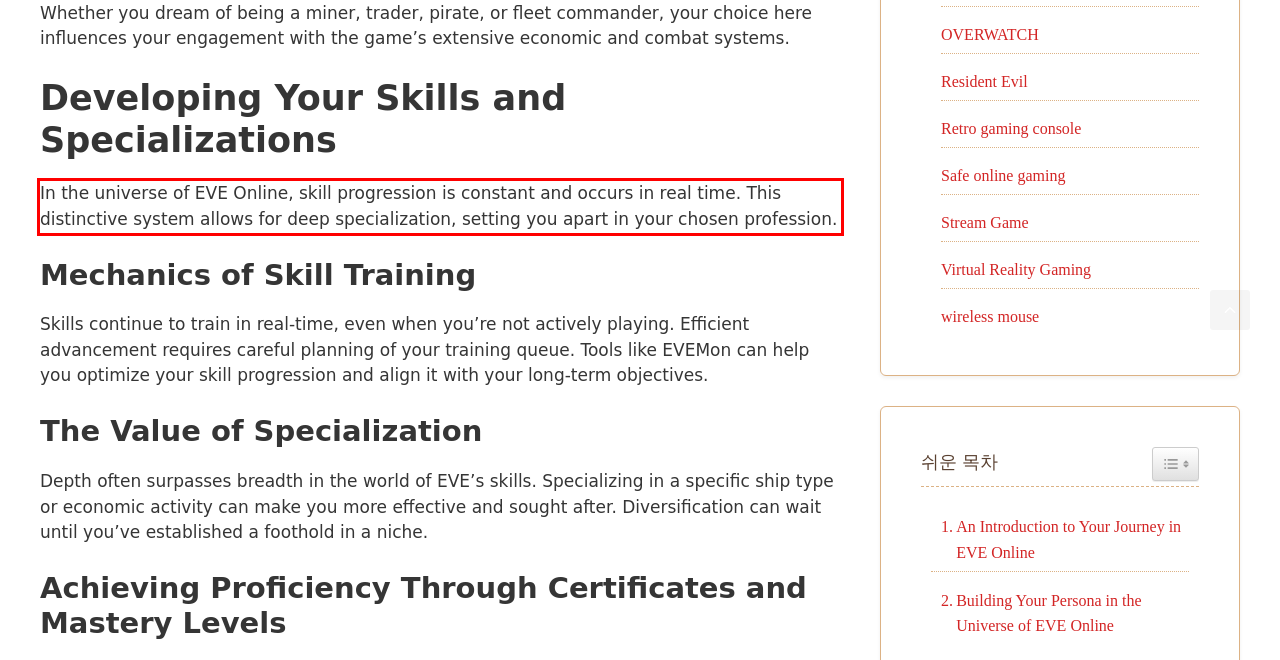You are provided with a webpage screenshot that includes a red rectangle bounding box. Extract the text content from within the bounding box using OCR.

In the universe of EVE Online, skill progression is constant and occurs in real time. This distinctive system allows for deep specialization, setting you apart in your chosen profession.